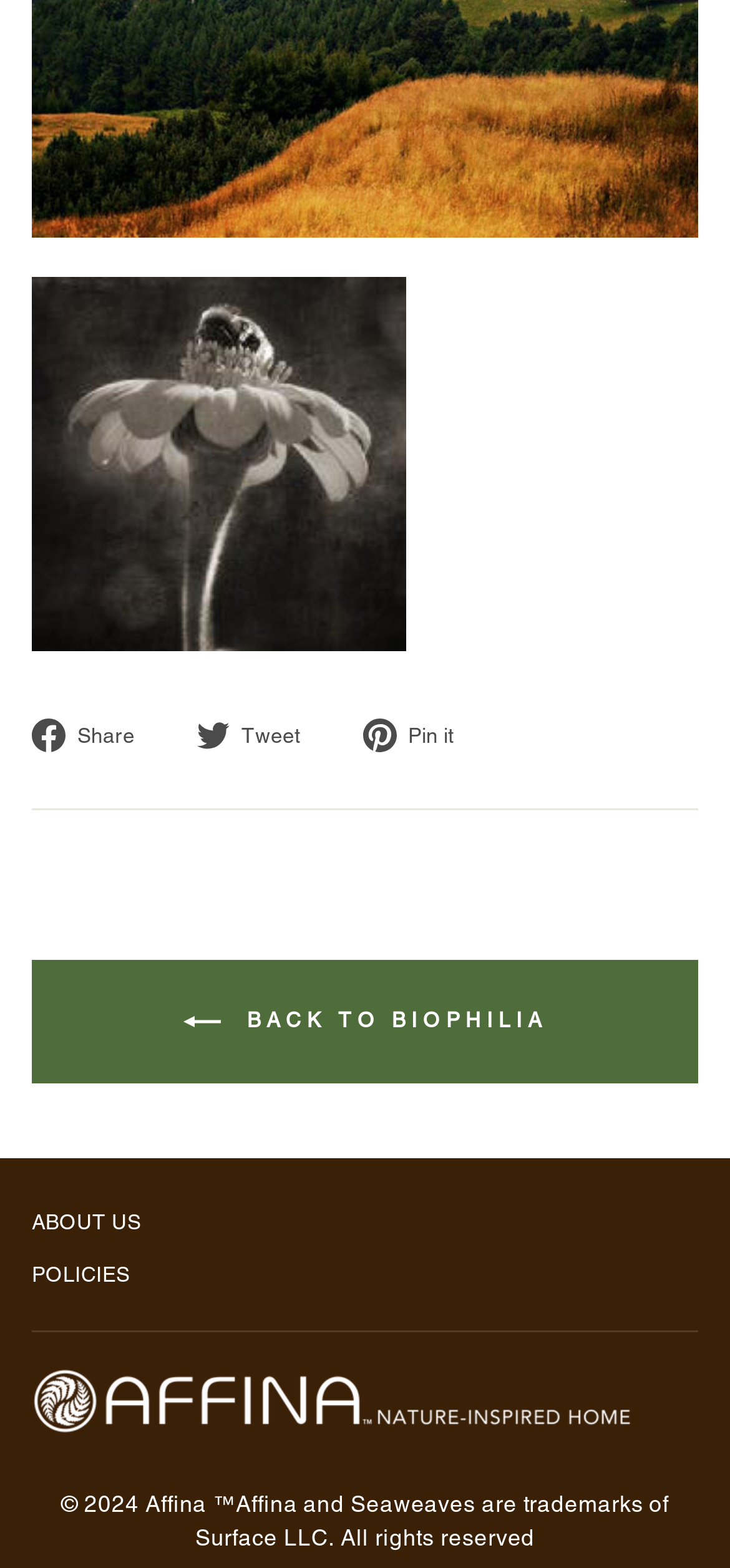Respond to the question below with a single word or phrase: How many links are in the footer section?

4